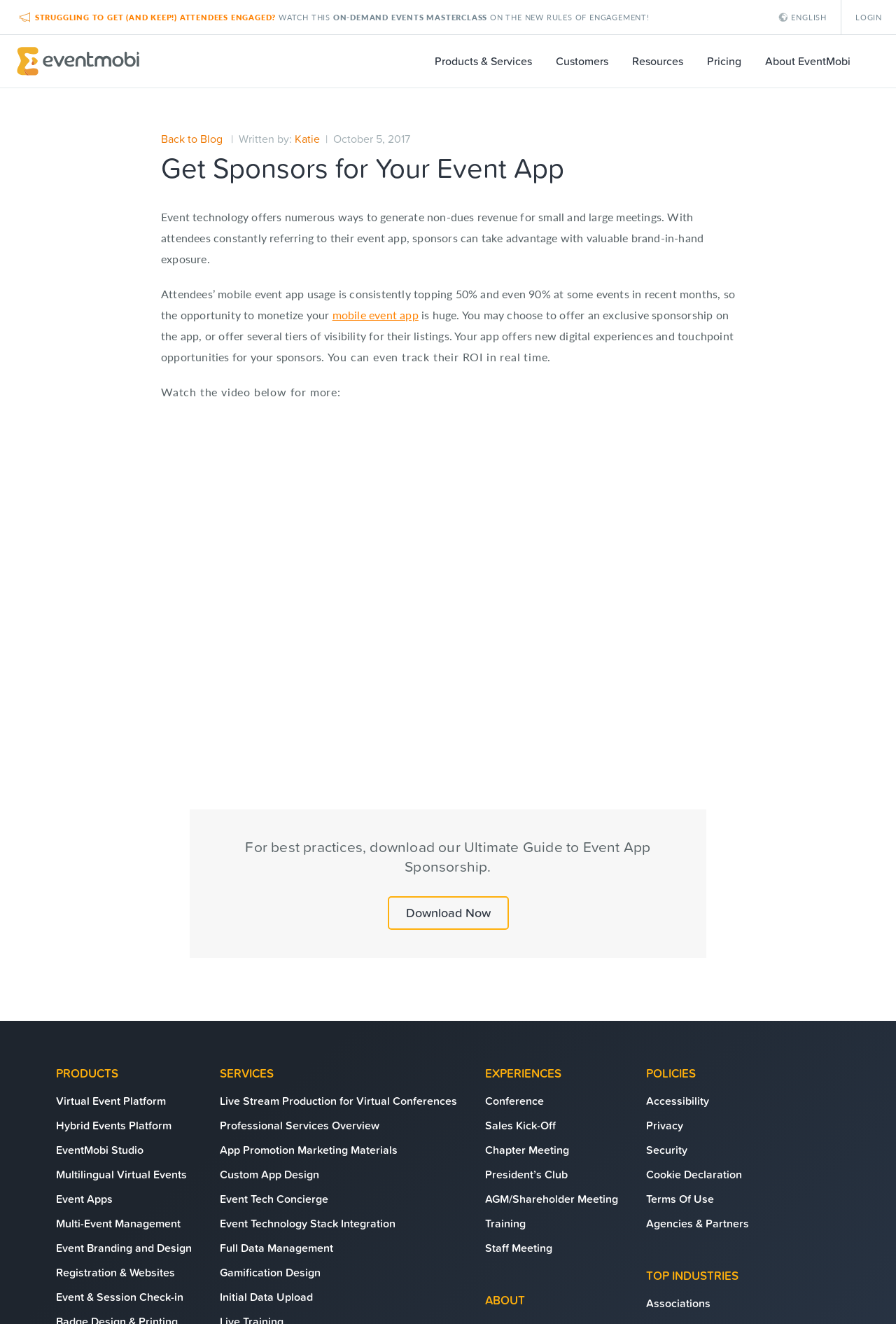Identify the bounding box coordinates of the area you need to click to perform the following instruction: "Learn more about event app sponsorship".

[0.432, 0.677, 0.568, 0.702]